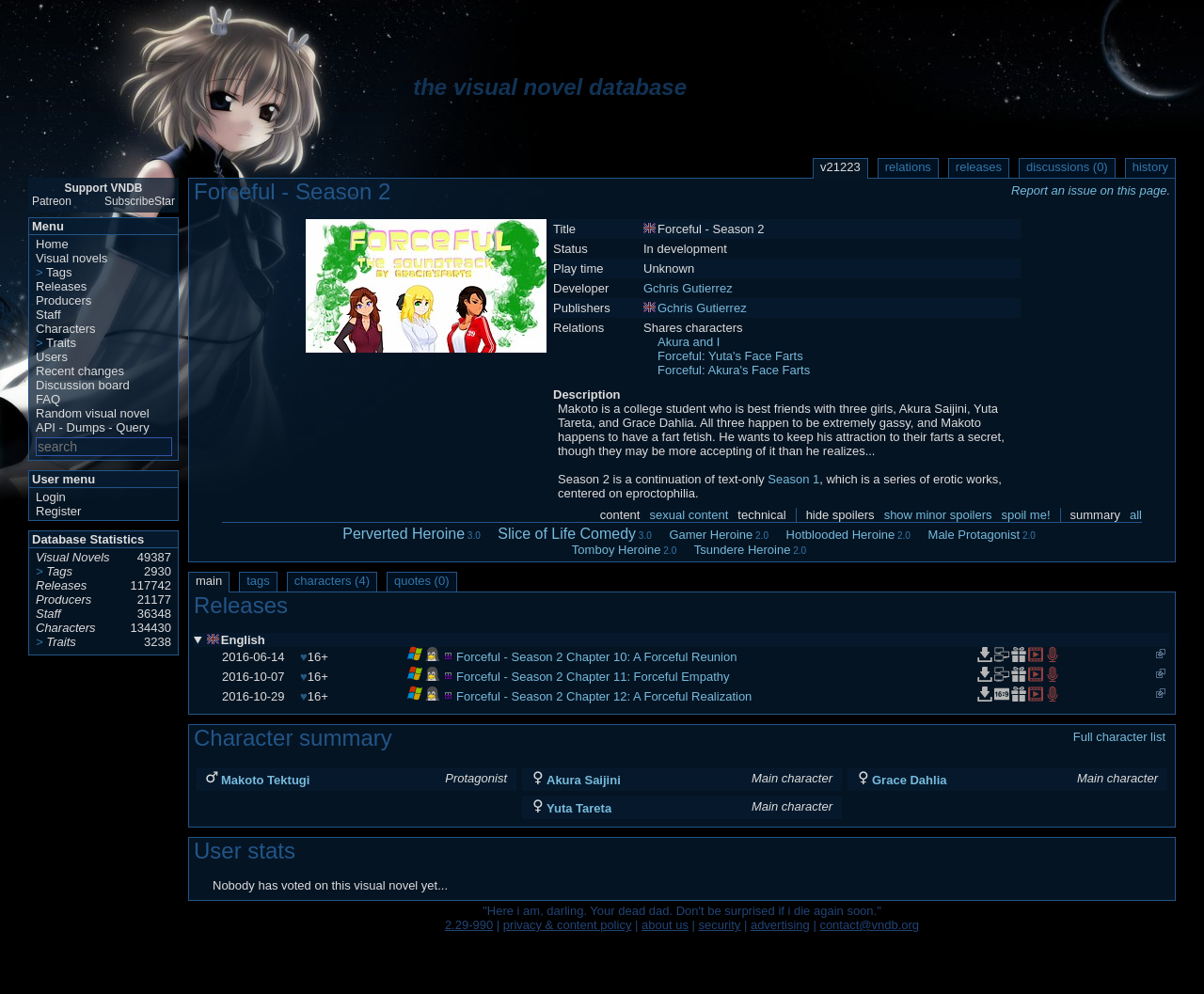Please give a concise answer to this question using a single word or phrase: 
What is the title of the visual novel on this page?

Forceful - Season 2